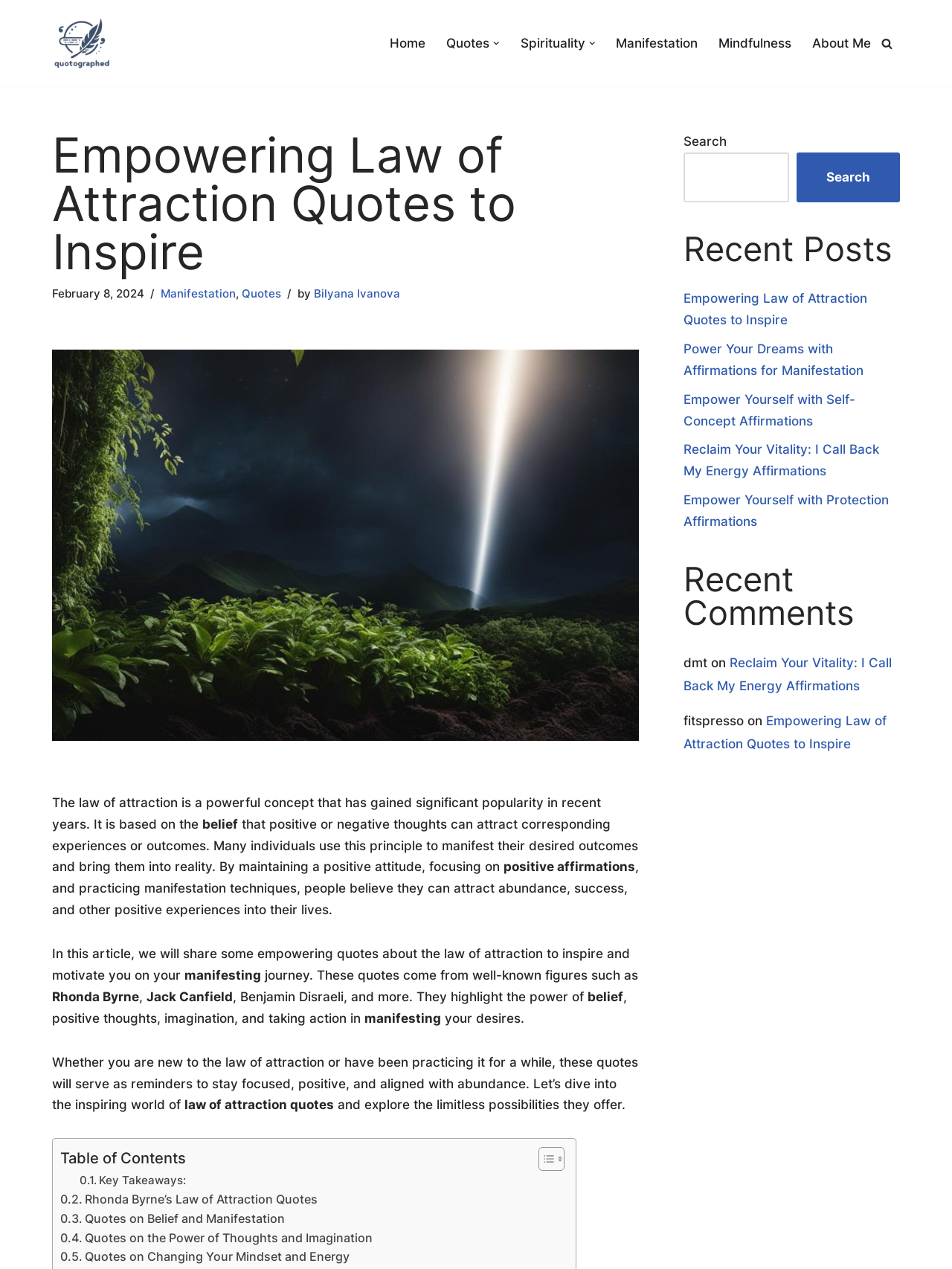Determine the bounding box coordinates of the clickable region to follow the instruction: "Search for something".

[0.718, 0.12, 0.829, 0.159]